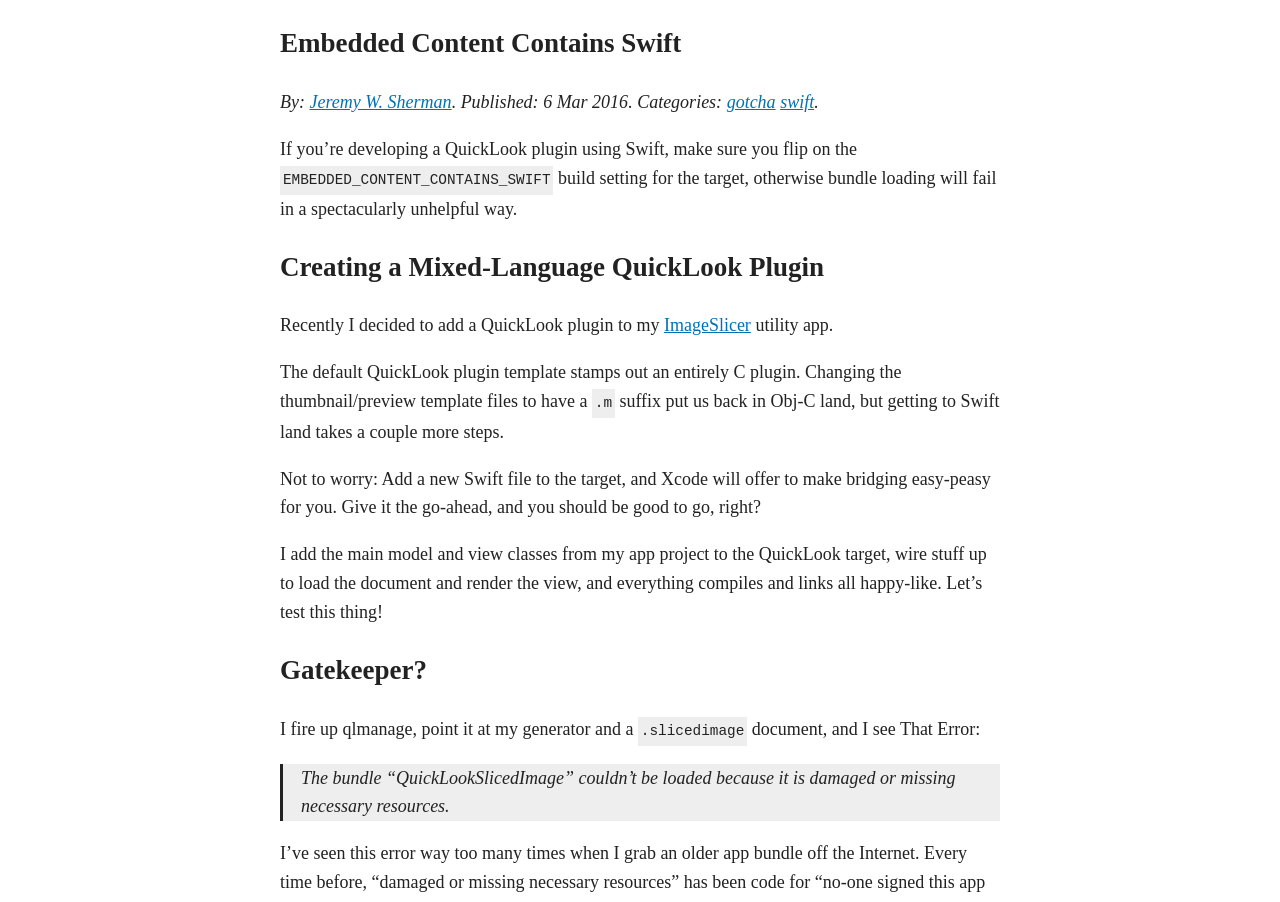What is the category of this article?
Provide an in-depth and detailed answer to the question.

The categories are mentioned in the header section of the webpage, specifically in the 'Categories:' label, which is followed by the links 'gotcha' and 'swift'.